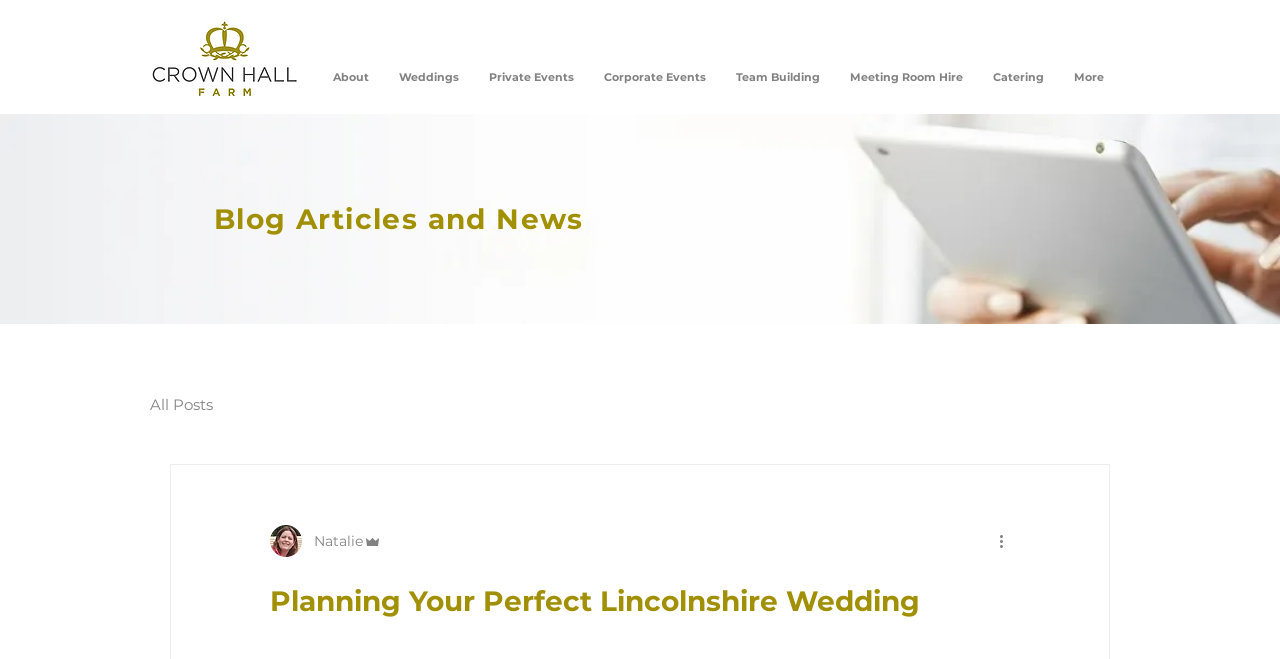Pinpoint the bounding box coordinates for the area that should be clicked to perform the following instruction: "View all posts".

[0.117, 0.599, 0.166, 0.627]